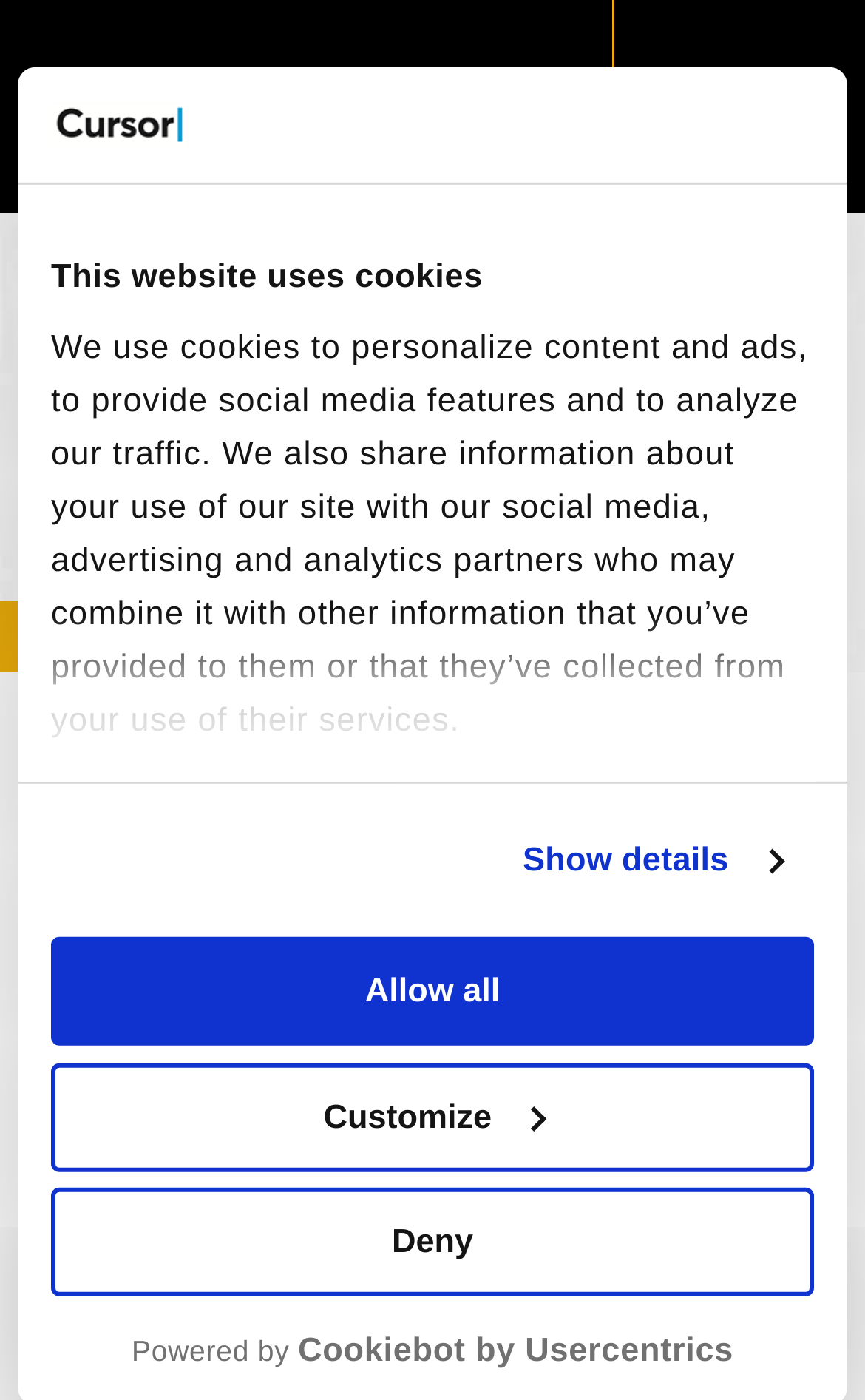Given the description: "Powered by Cookiebot by Usercentrics", determine the bounding box coordinates of the UI element. The coordinates should be formatted as four float numbers between 0 and 1, [left, top, right, bottom].

[0.059, 0.95, 0.941, 0.981]